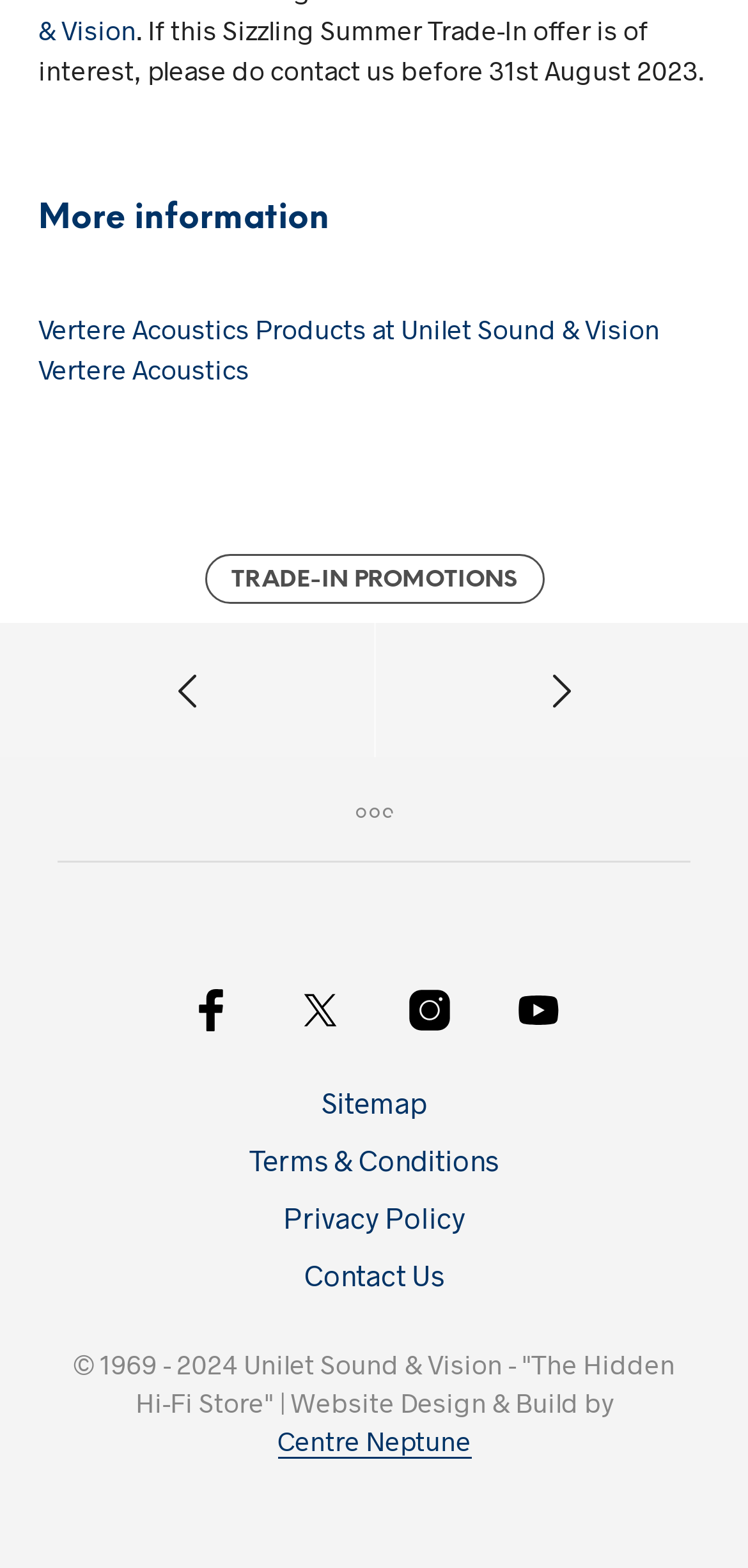Can you find the bounding box coordinates for the element to click on to achieve the instruction: "View 'Sitemap'"?

[0.429, 0.692, 0.571, 0.714]